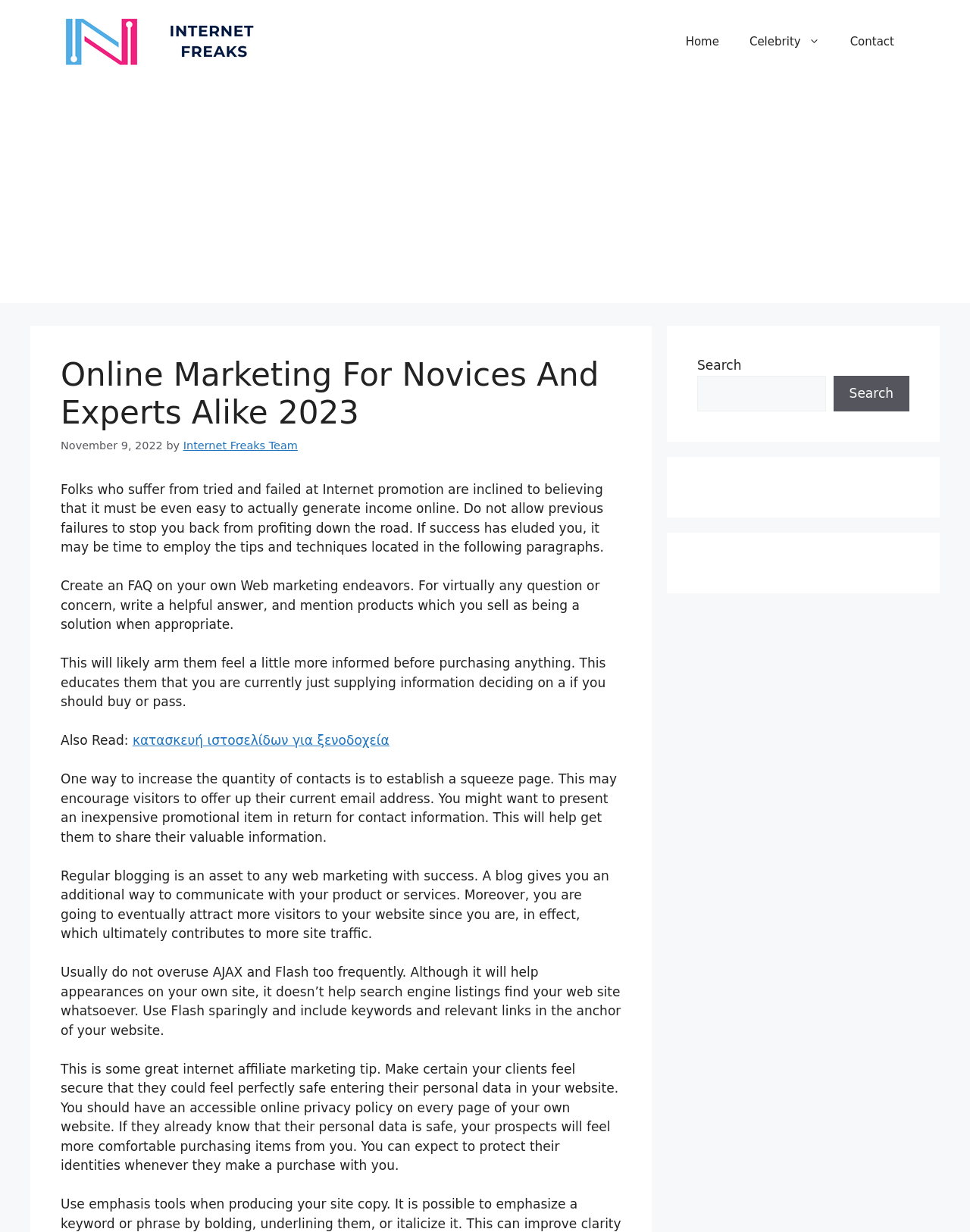Predict the bounding box of the UI element based on the description: "alt="Internet Freaks"". The coordinates should be four float numbers between 0 and 1, formatted as [left, top, right, bottom].

[0.062, 0.027, 0.336, 0.039]